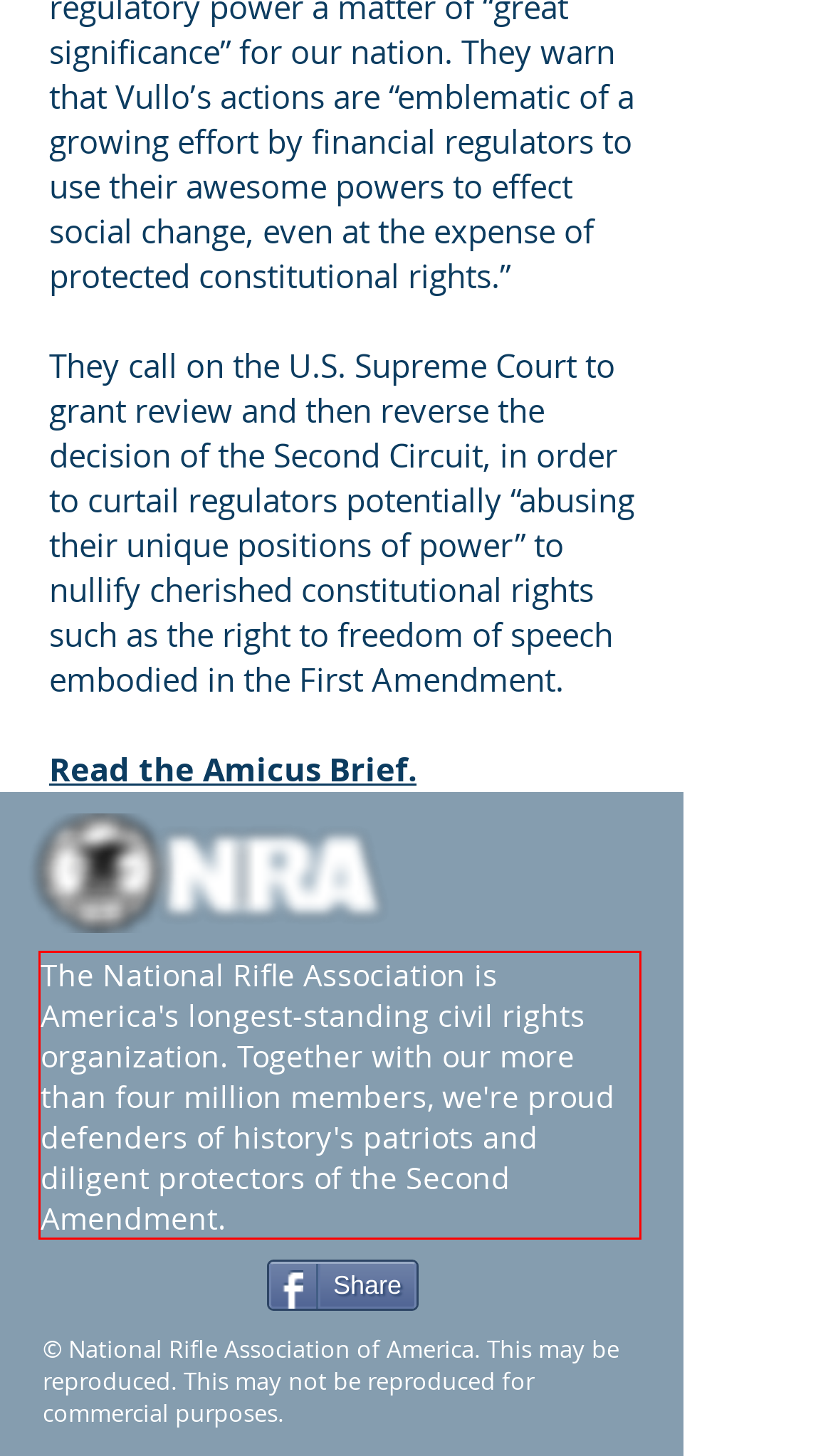You have a screenshot of a webpage where a UI element is enclosed in a red rectangle. Perform OCR to capture the text inside this red rectangle.

The National Rifle Association is America's longest-standing civil rights organization. Together with our more than four million members, we're proud defenders of history's patriots and diligent protectors of the Second Amendment.